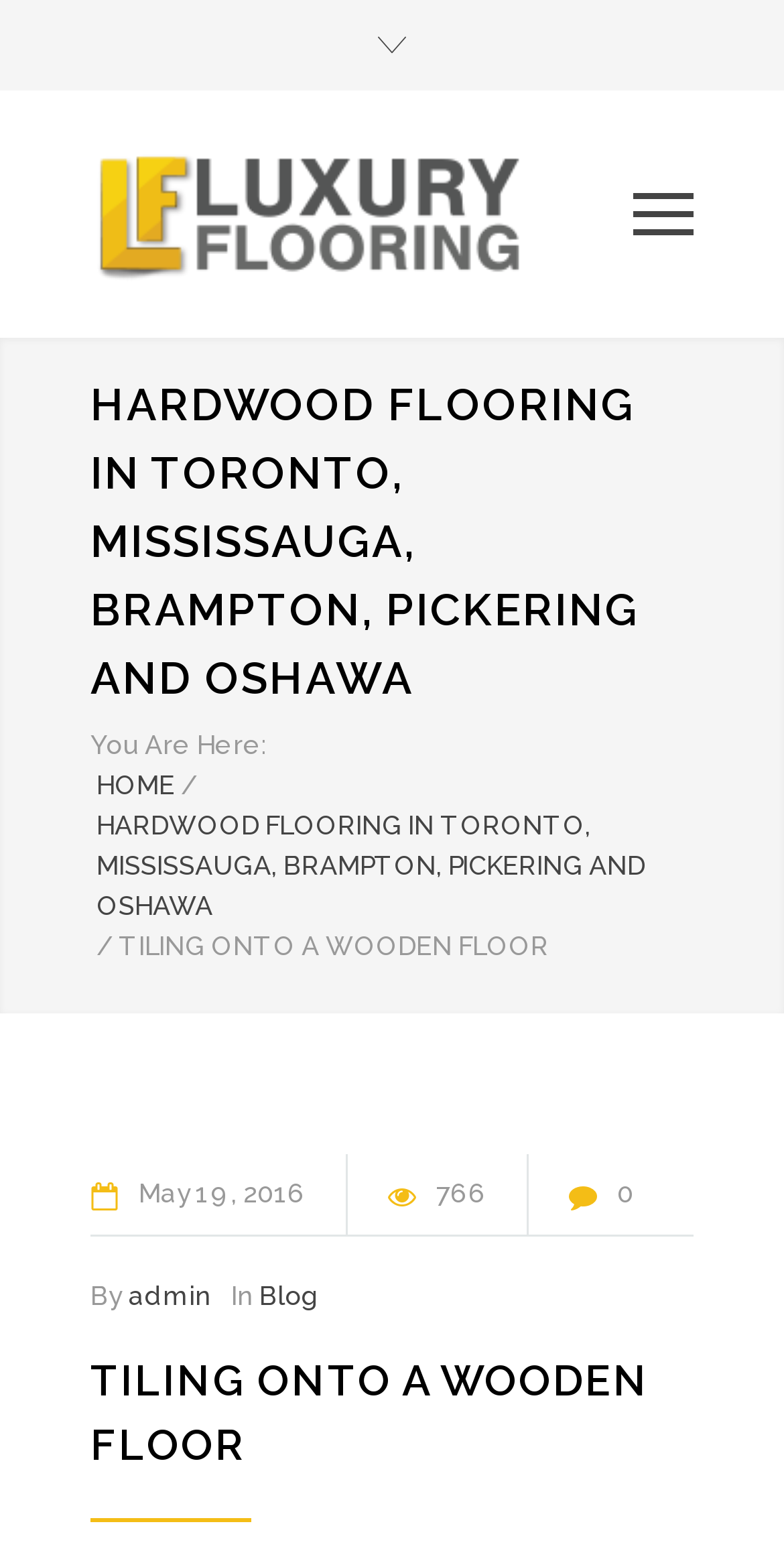Determine the coordinates of the bounding box for the clickable area needed to execute this instruction: "read TILING ONTO A WOODEN FLOOR blog".

[0.115, 0.87, 0.828, 0.943]